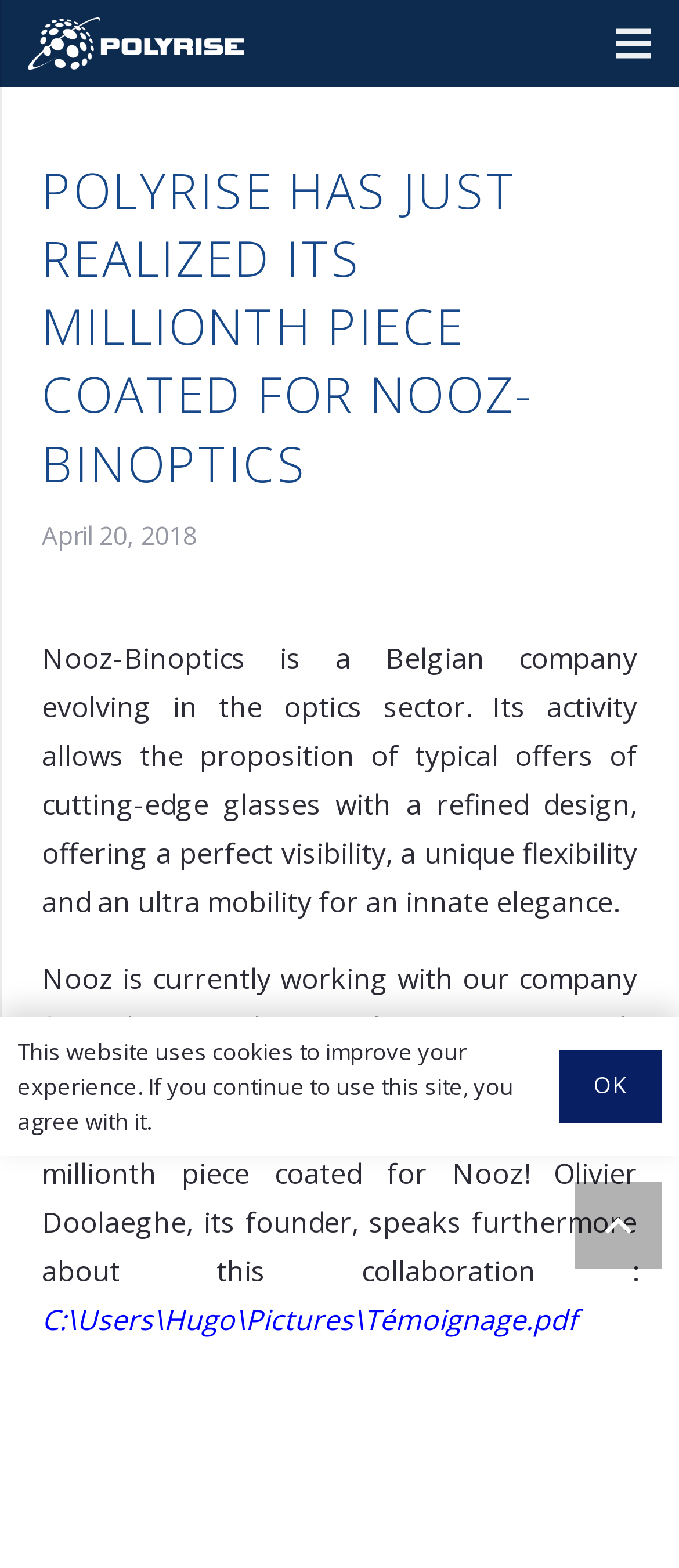What is the purpose of the button at the bottom?
Using the image as a reference, give a one-word or short phrase answer.

Back to top